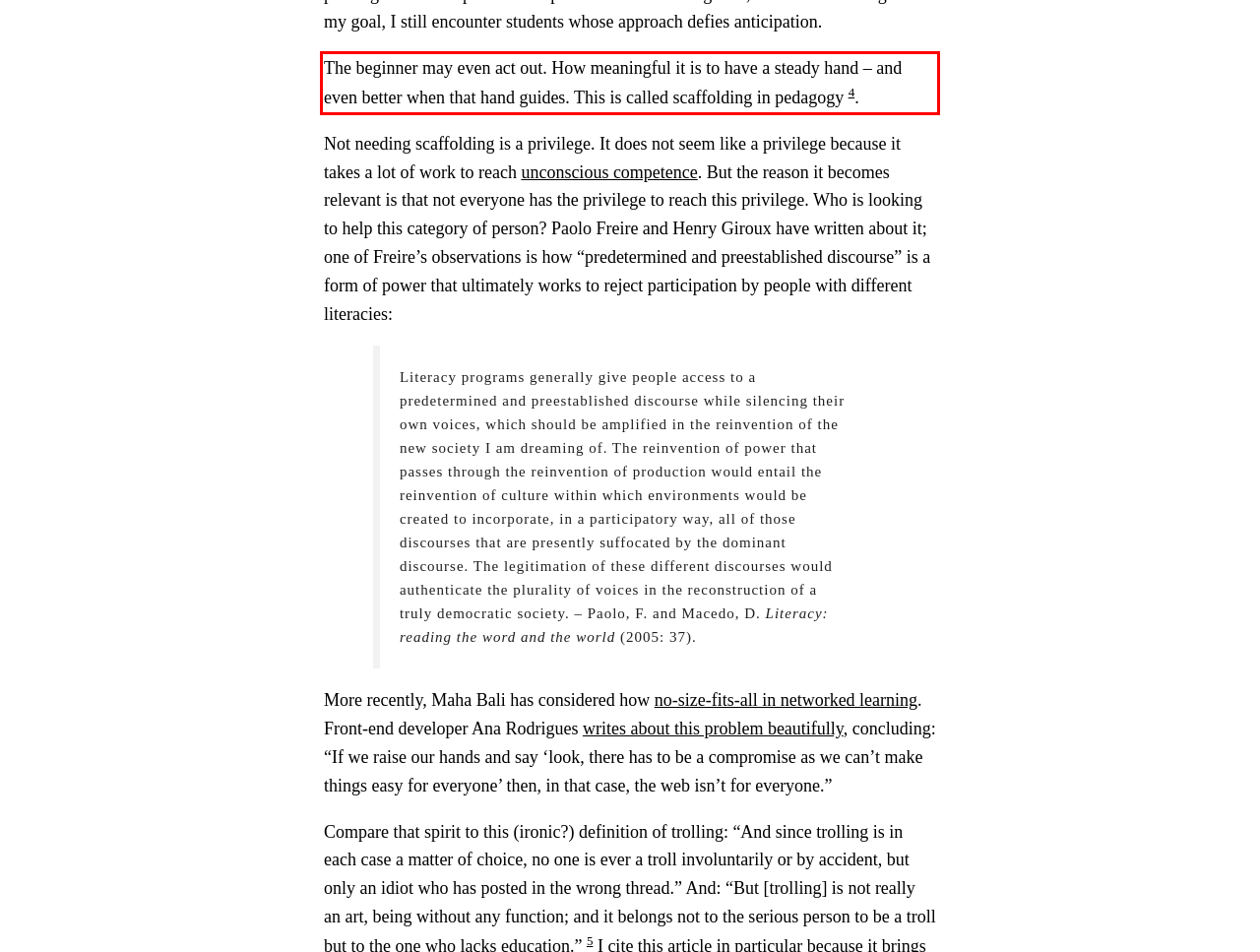Please recognize and transcribe the text located inside the red bounding box in the webpage image.

The beginner may even act out. How meaningful it is to have a steady hand – and even better when that hand guides. This is called scaffolding in pedagogy 4.